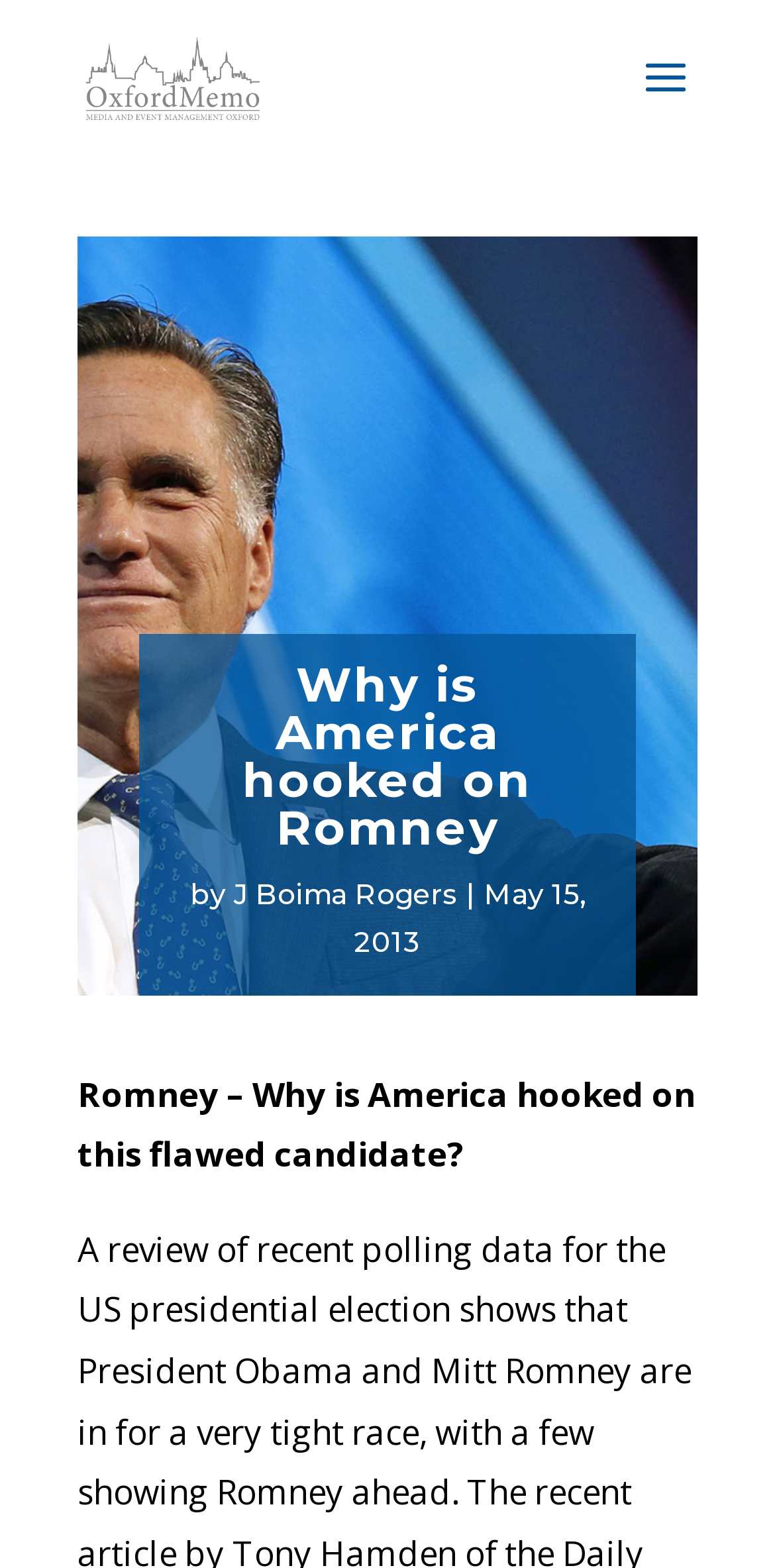Is there a search function on the page?
Please answer the question with a detailed and comprehensive explanation.

I found a search input field on the page, which suggests that users can search for content within the website.